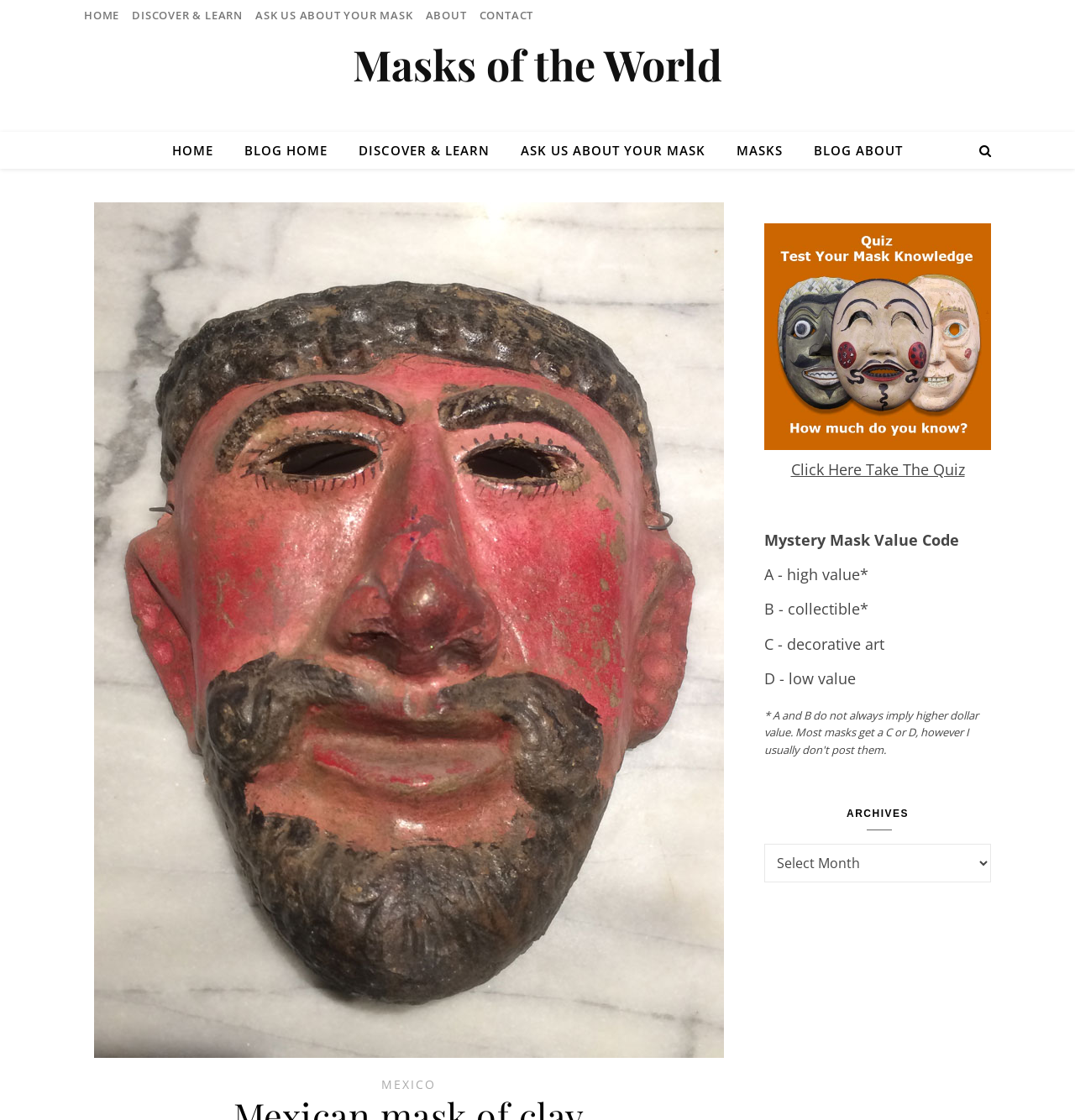Carefully examine the image and provide an in-depth answer to the question: What is the name of the website?

The name of the website can be determined by looking at the top-level element 'Mexican mask of clay – Masks of the World' which indicates that the website is about masks from around the world, specifically 'Masks of the World'.